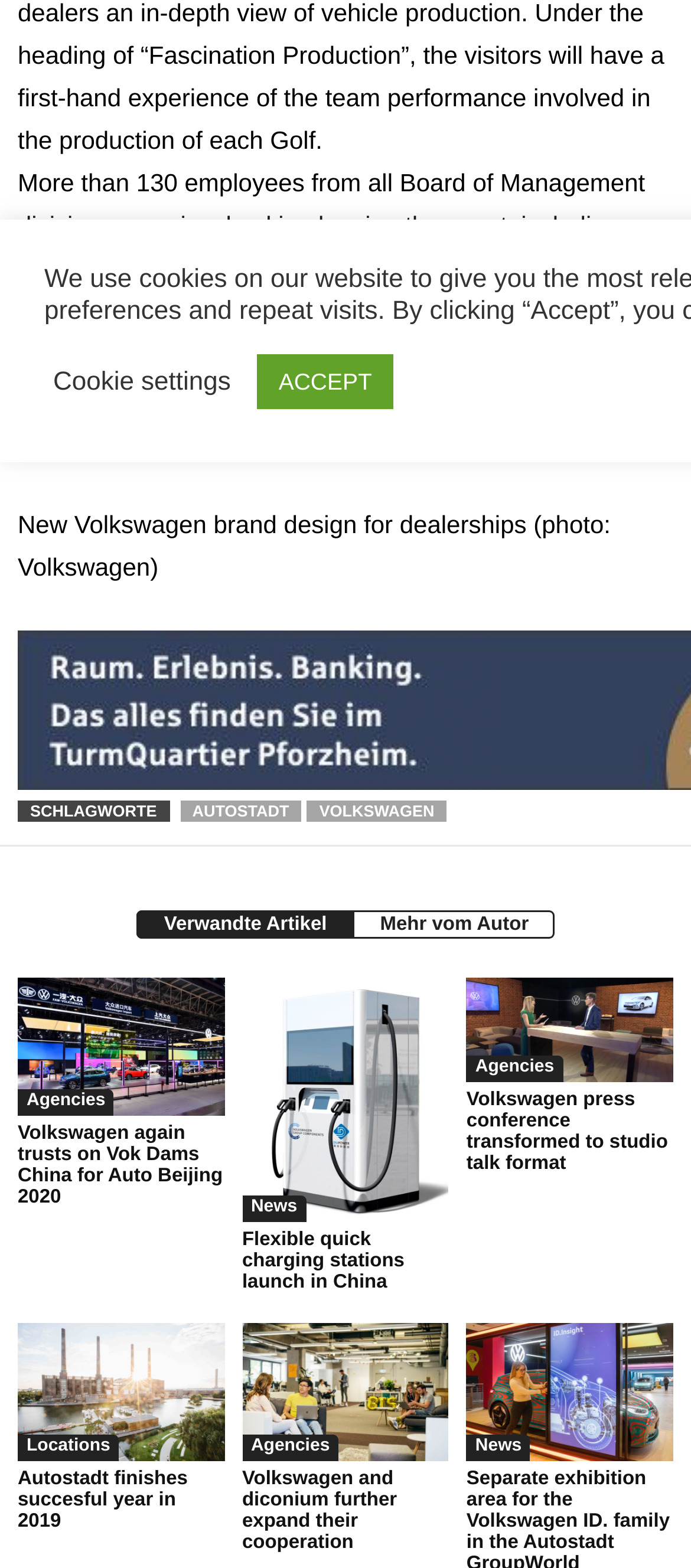Please identify the bounding box coordinates of the element on the webpage that should be clicked to follow this instruction: "Explore Autostadt finishes succesful year in 2019". The bounding box coordinates should be given as four float numbers between 0 and 1, formatted as [left, top, right, bottom].

[0.026, 0.844, 0.325, 0.932]